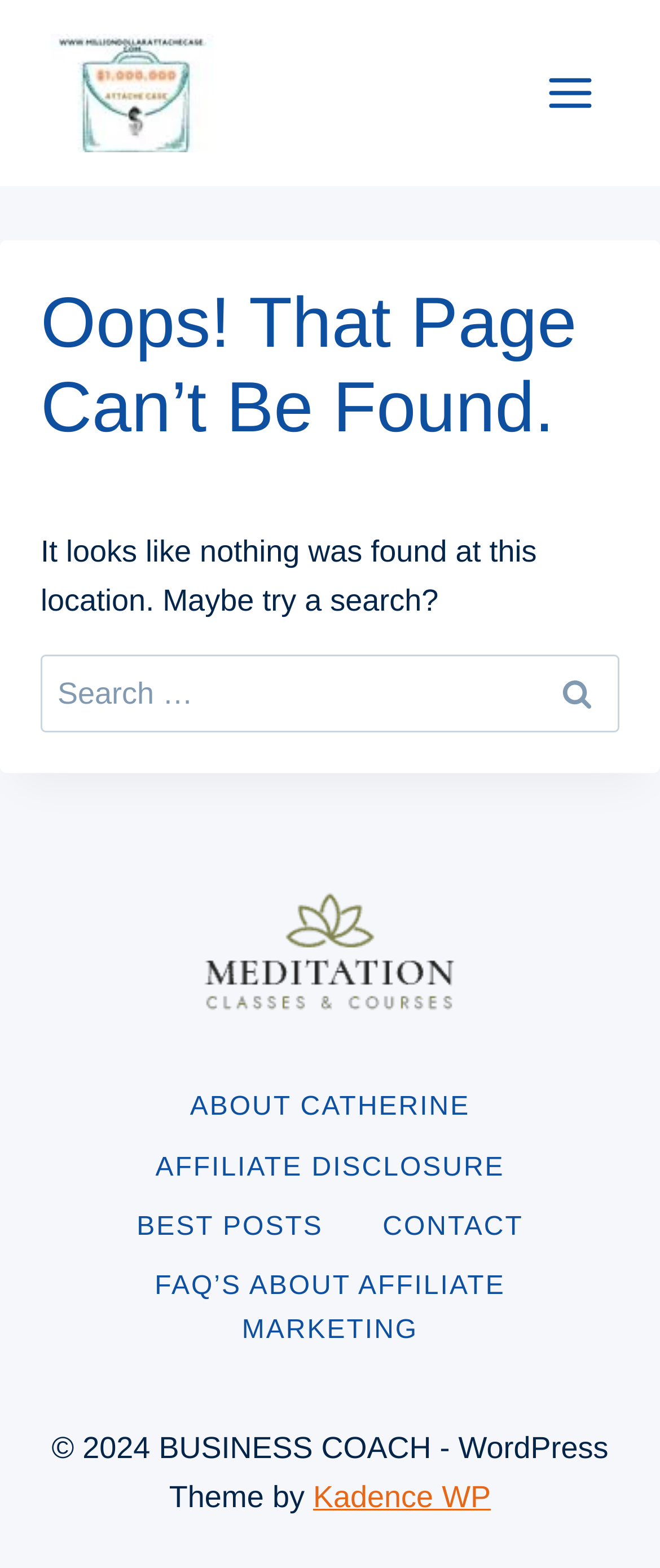What is the year of the copyright?
Based on the content of the image, thoroughly explain and answer the question.

I found a static text element with the text '© 2024 BUSINESS COACH' which indicates the year of the copyright.